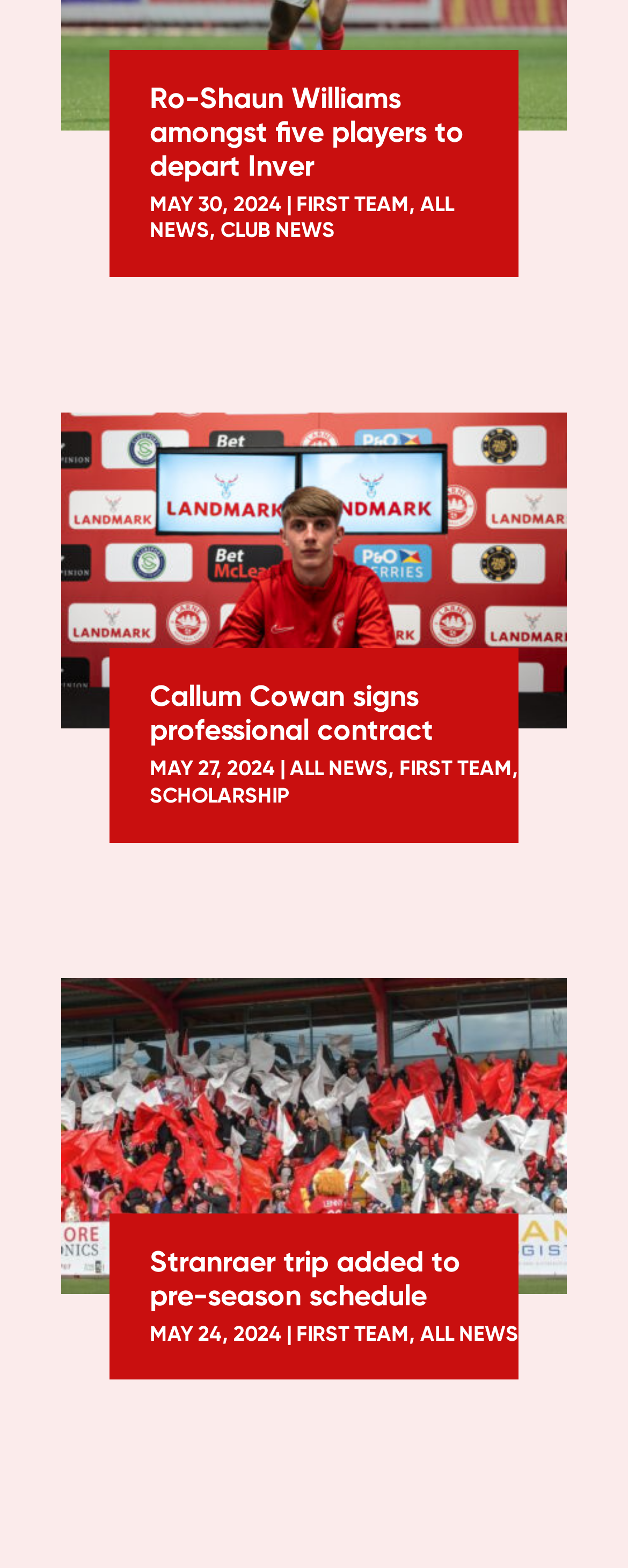Determine the bounding box coordinates for the area that should be clicked to carry out the following instruction: "Read ALL NEWS".

[0.238, 0.122, 0.723, 0.155]